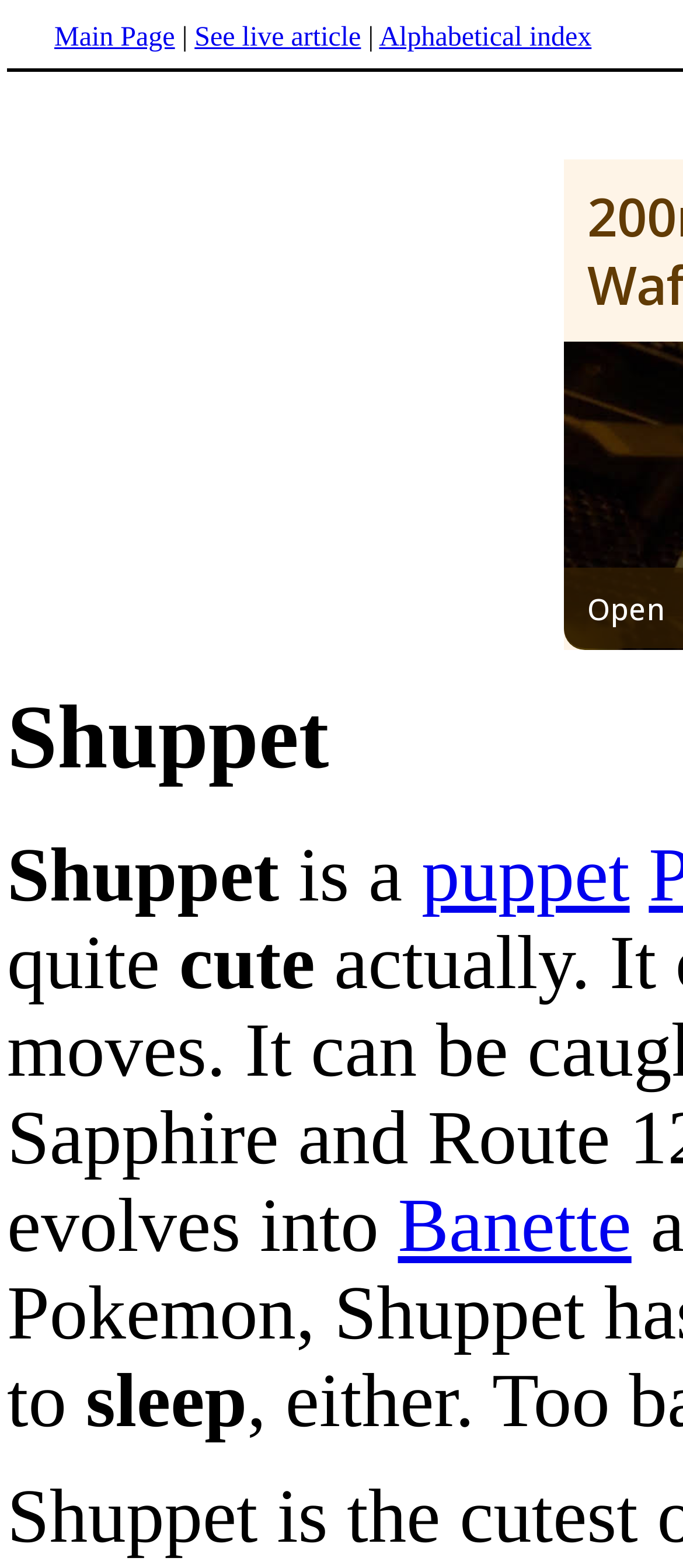What is Shuppet? Using the information from the screenshot, answer with a single word or phrase.

a puppet